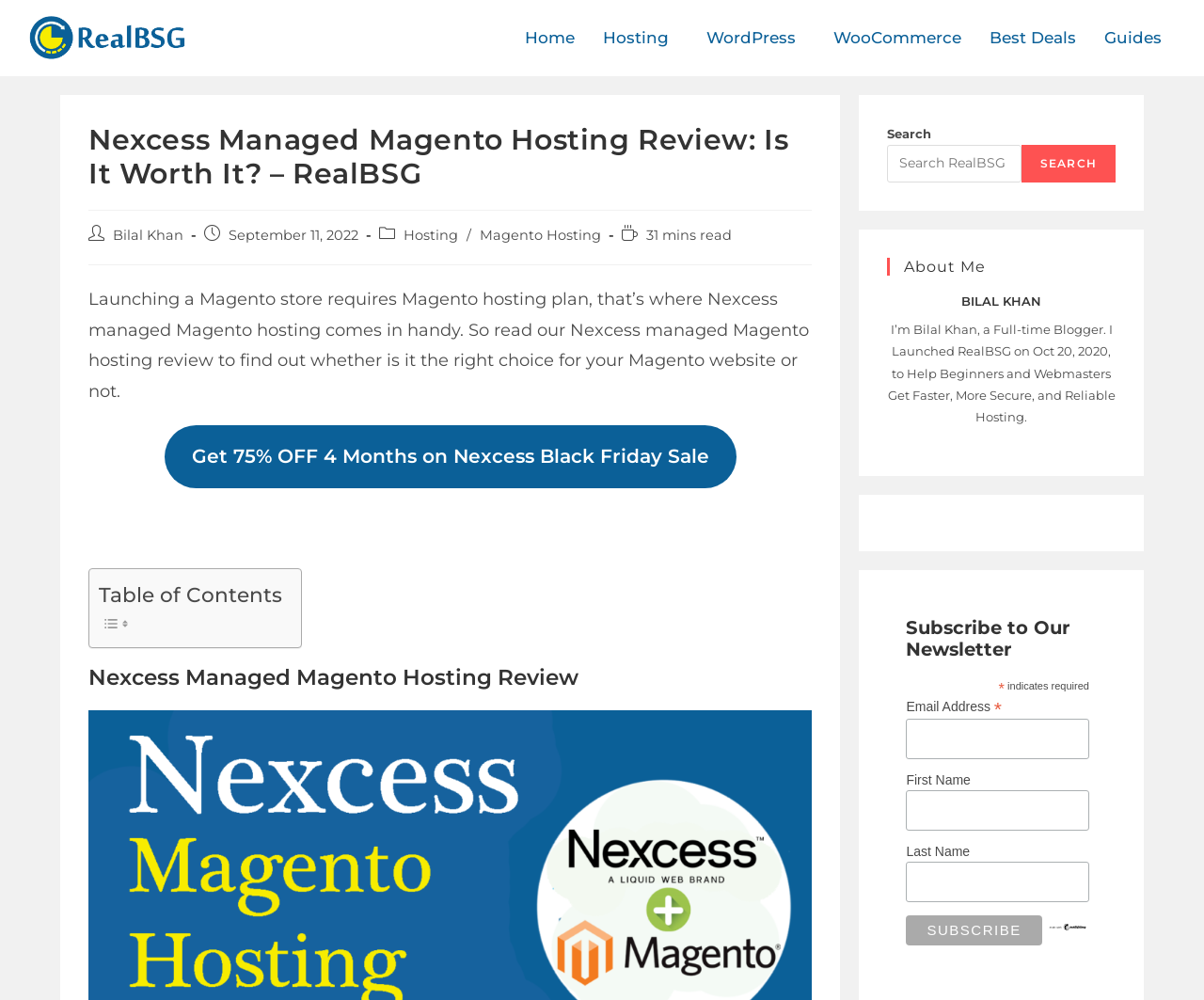Locate the bounding box coordinates of the element I should click to achieve the following instruction: "Click on the 'Home' link".

[0.424, 0.009, 0.489, 0.066]